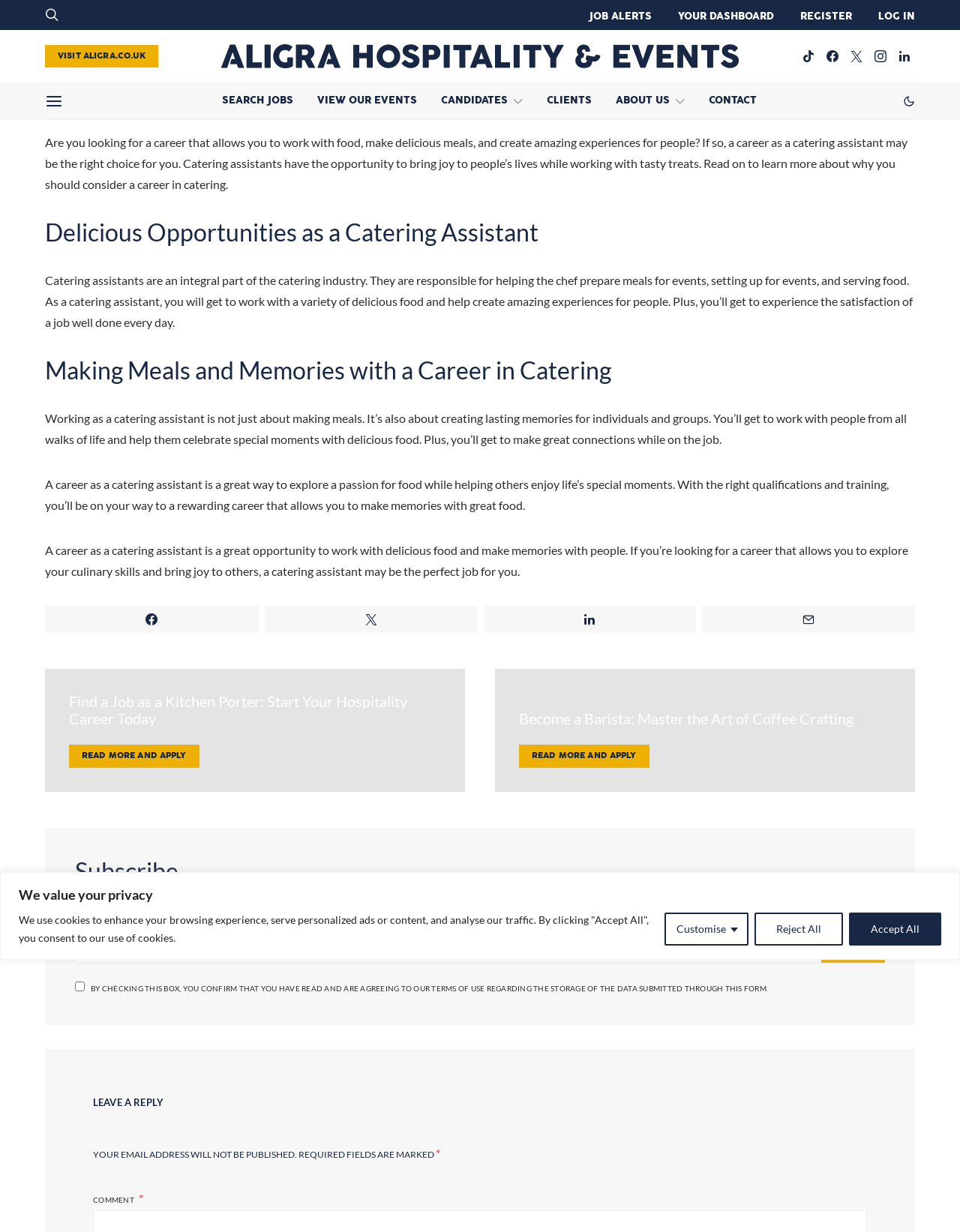What is the benefit of working as a catering assistant?
Use the image to give a comprehensive and detailed response to the question.

The webpage mentions that as a catering assistant, you will get to work with a variety of delicious food and help create amazing experiences for people. This suggests that one of the benefits of working as a catering assistant is the opportunity to make a positive impact on people's lives.